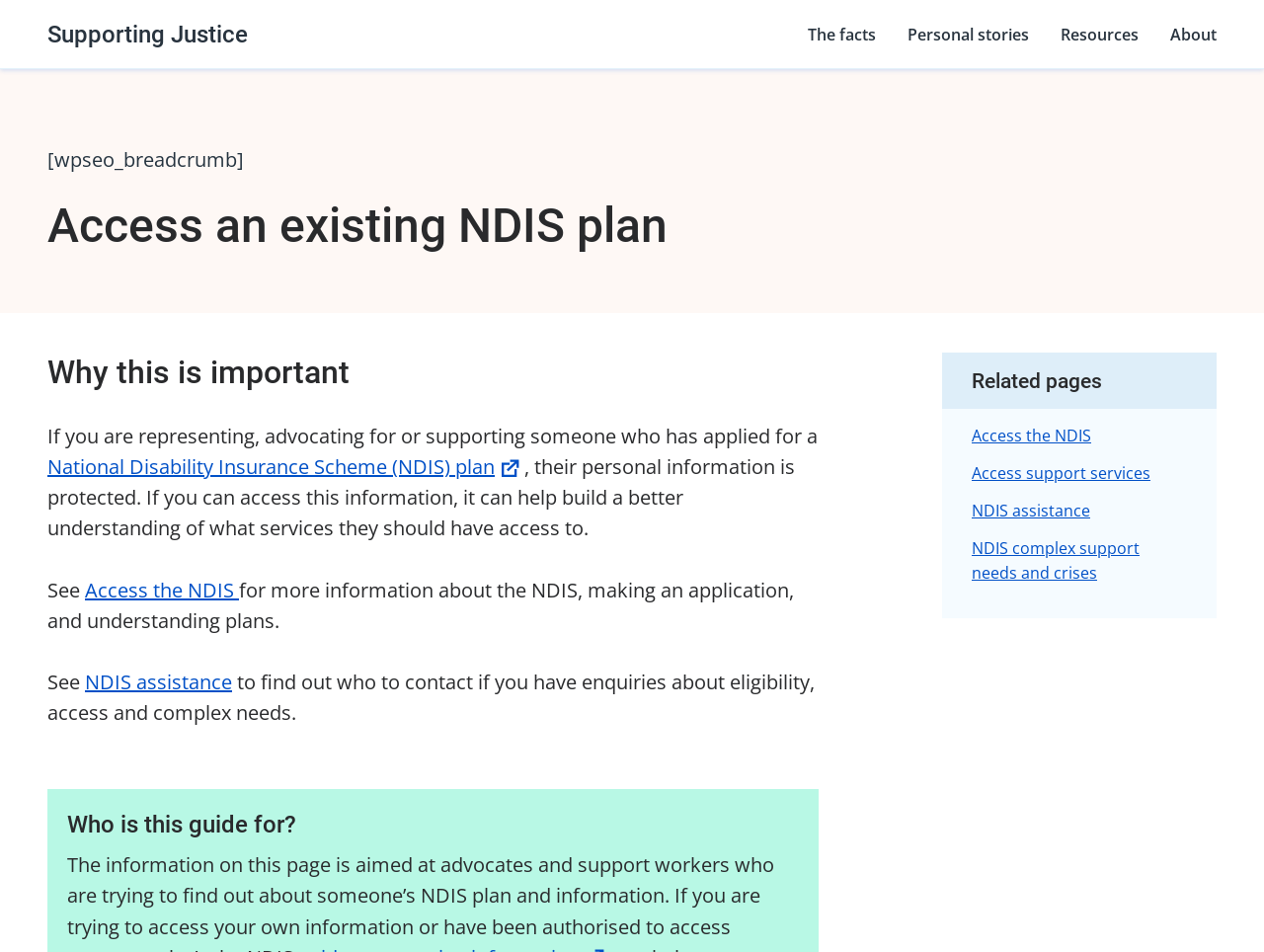What is the relationship between the NDIS and personal information protection?
Based on the image, provide a one-word or brief-phrase response.

Personal information is protected